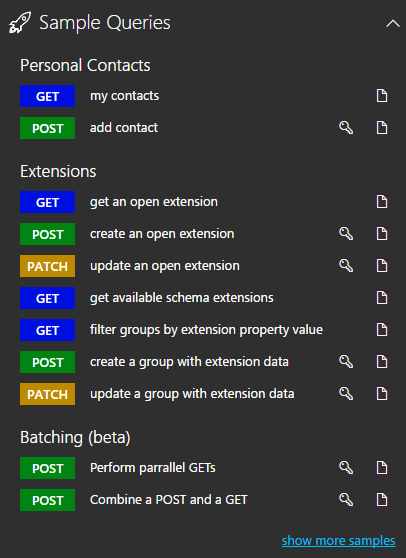Break down the image into a detailed narrative.

The image titled "Sample Queries" displays a user interface designed to assist developers with Microsoft Graph API queries. It features a categorized list of sample queries under three headings: **Personal Contacts**, **Extensions**, and **Batching (beta)**. Each category outlines specific actions that can be performed using corresponding HTTP methods, such as **GET** and **POST**, to manage contacts and extensions efficiently.

The **Personal Contacts** section includes examples for retrieving and adding contacts, while the **Extensions** section provides various actions to create, update, and filter schema extensions. Additionally, the **Batching (beta)** category introduces methods to perform parallel requests.

This structured layout is aimed at enhancing productivity by offering clear, actionable commands that developers can utilize when interfacing with the Microsoft Graph, making it easier to experiment and implement API functionalities effectively.